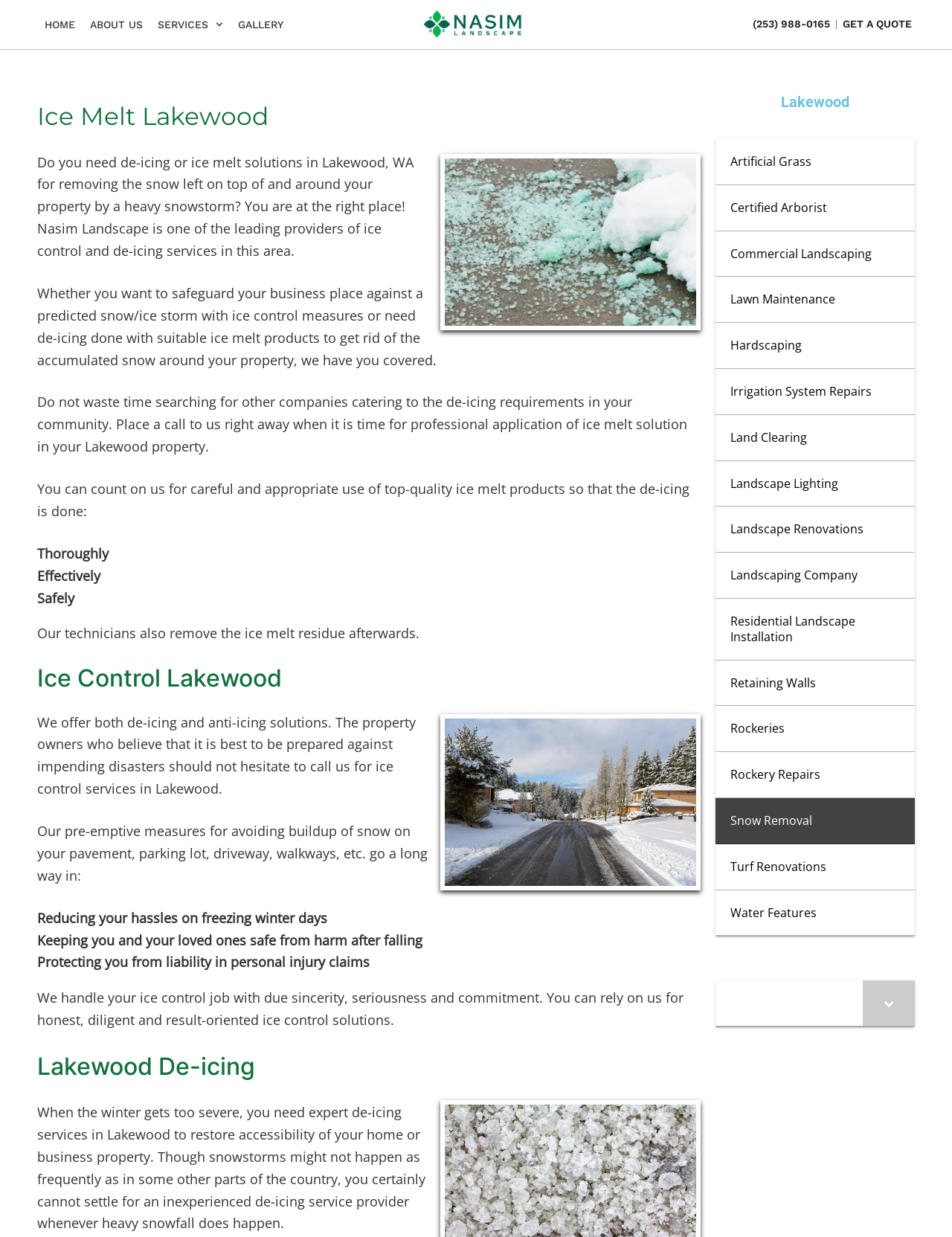Find the bounding box coordinates of the clickable element required to execute the following instruction: "go to the Picks category". Provide the coordinates as four float numbers between 0 and 1, i.e., [left, top, right, bottom].

None